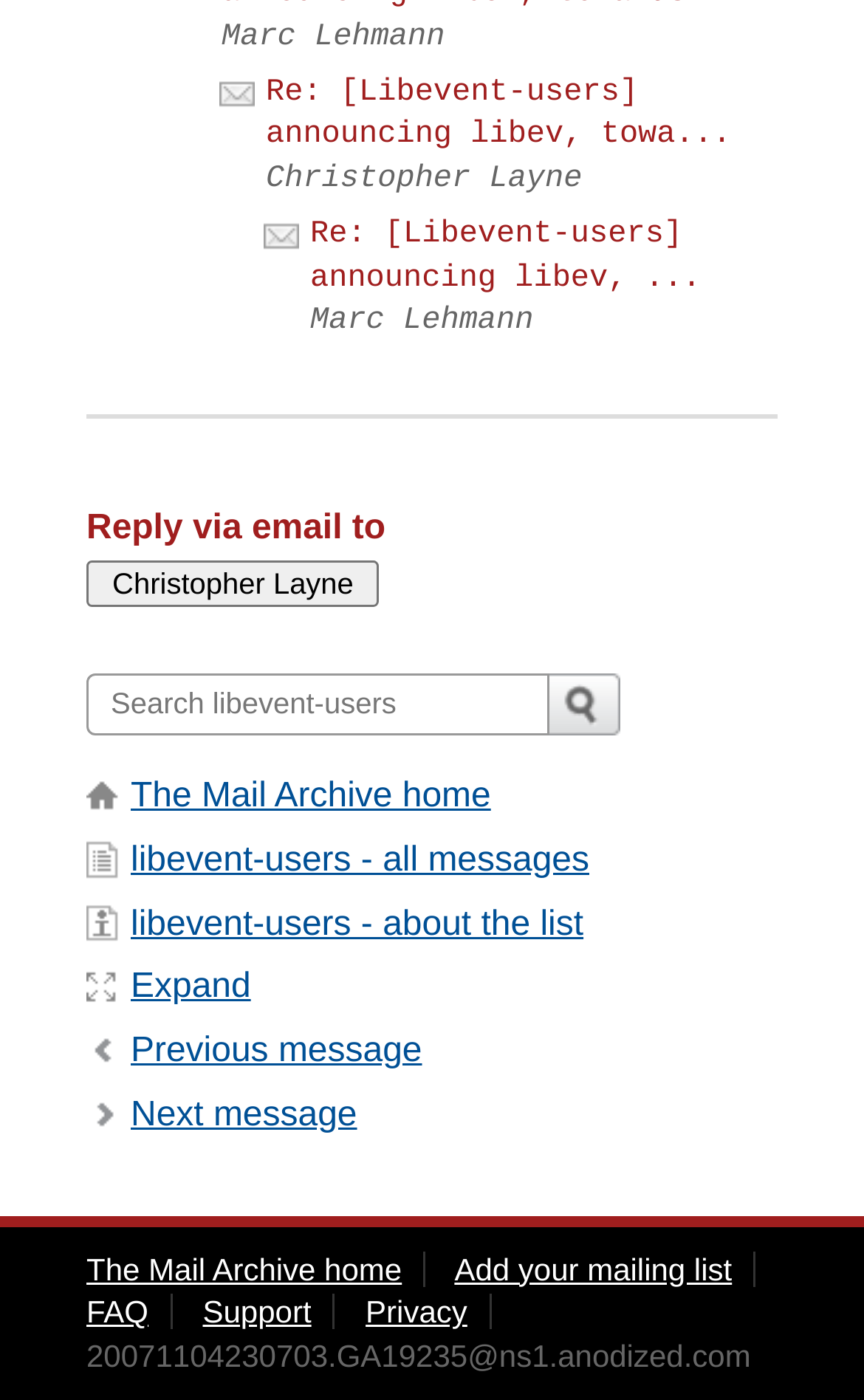Could you determine the bounding box coordinates of the clickable element to complete the instruction: "Submit"? Provide the coordinates as four float numbers between 0 and 1, i.e., [left, top, right, bottom].

[0.636, 0.481, 0.718, 0.525]